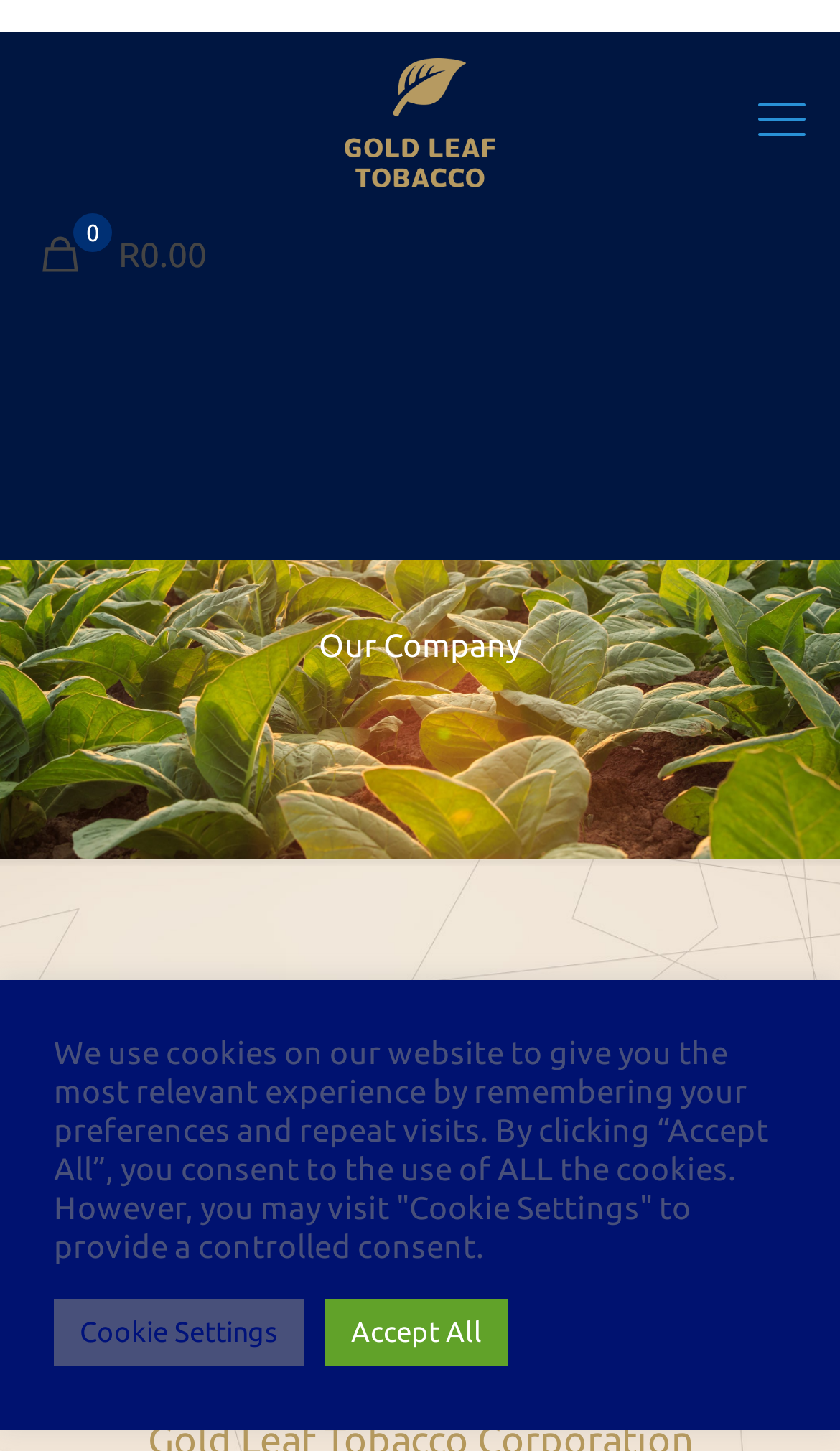Please locate the UI element described by "Accept All" and provide its bounding box coordinates.

[0.387, 0.895, 0.605, 0.941]